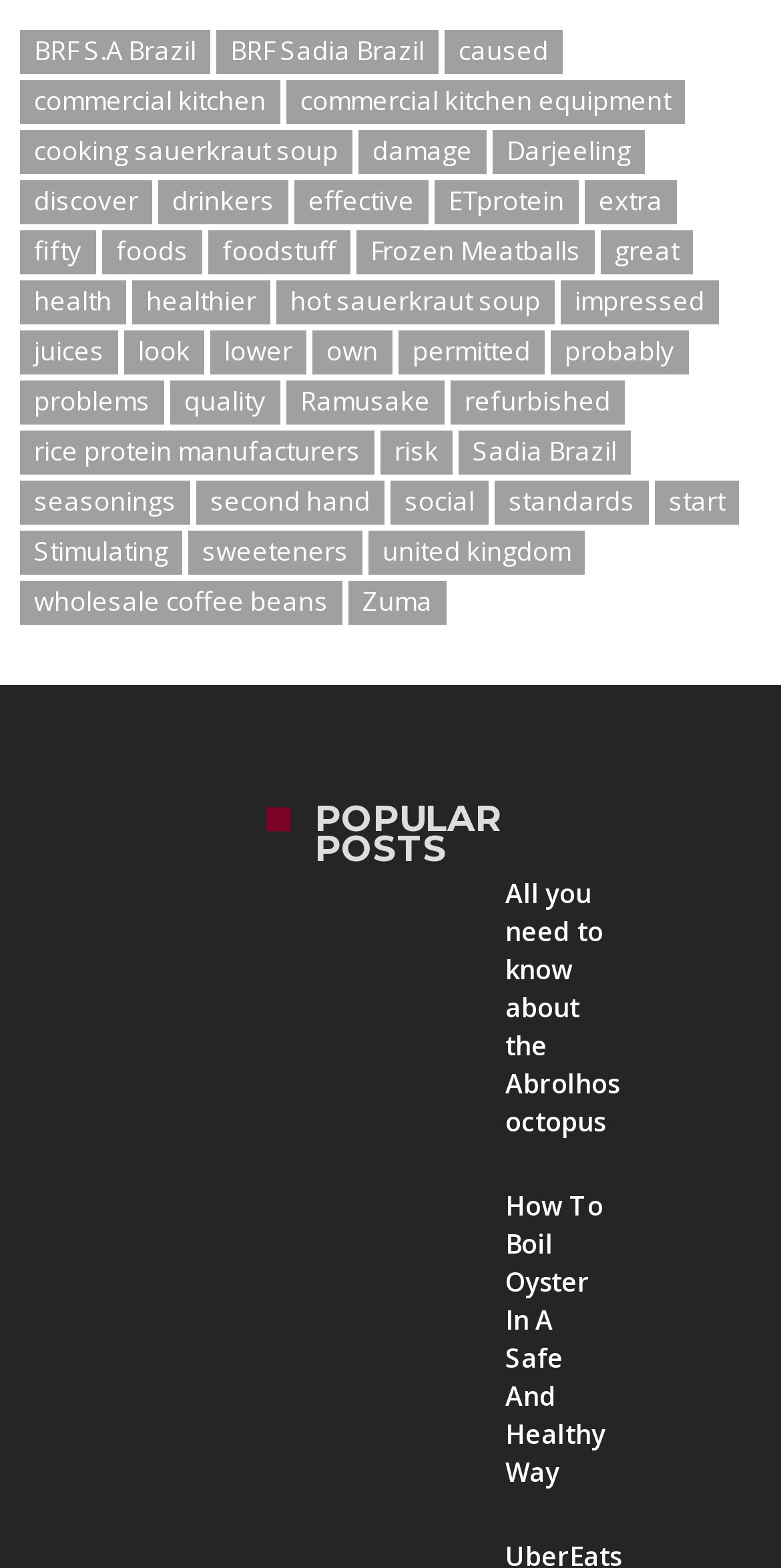Show the bounding box coordinates of the region that should be clicked to follow the instruction: "Learn about 'healthier'."

[0.169, 0.179, 0.346, 0.207]